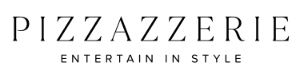Describe all the important aspects and details of the image.

This image features the logo for "Pizzazzerie," an elegant representation of the brand's identity focused on entertaining in style. The logo presents the brand name "PIZZAZZERIE" in a sophisticated, uppercase font, conveying a sense of chicness and flair. Beneath the main title, the tagline "ENTERTAIN IN STYLE" reinforces the brand's commitment to stylish event planning and hosting. The minimalist design and monochrome color scheme contribute to a refined aesthetic that aligns with the overall theme of creativity in entertaining, making it an inviting emblem for those seeking inspiration for gatherings and celebrations.